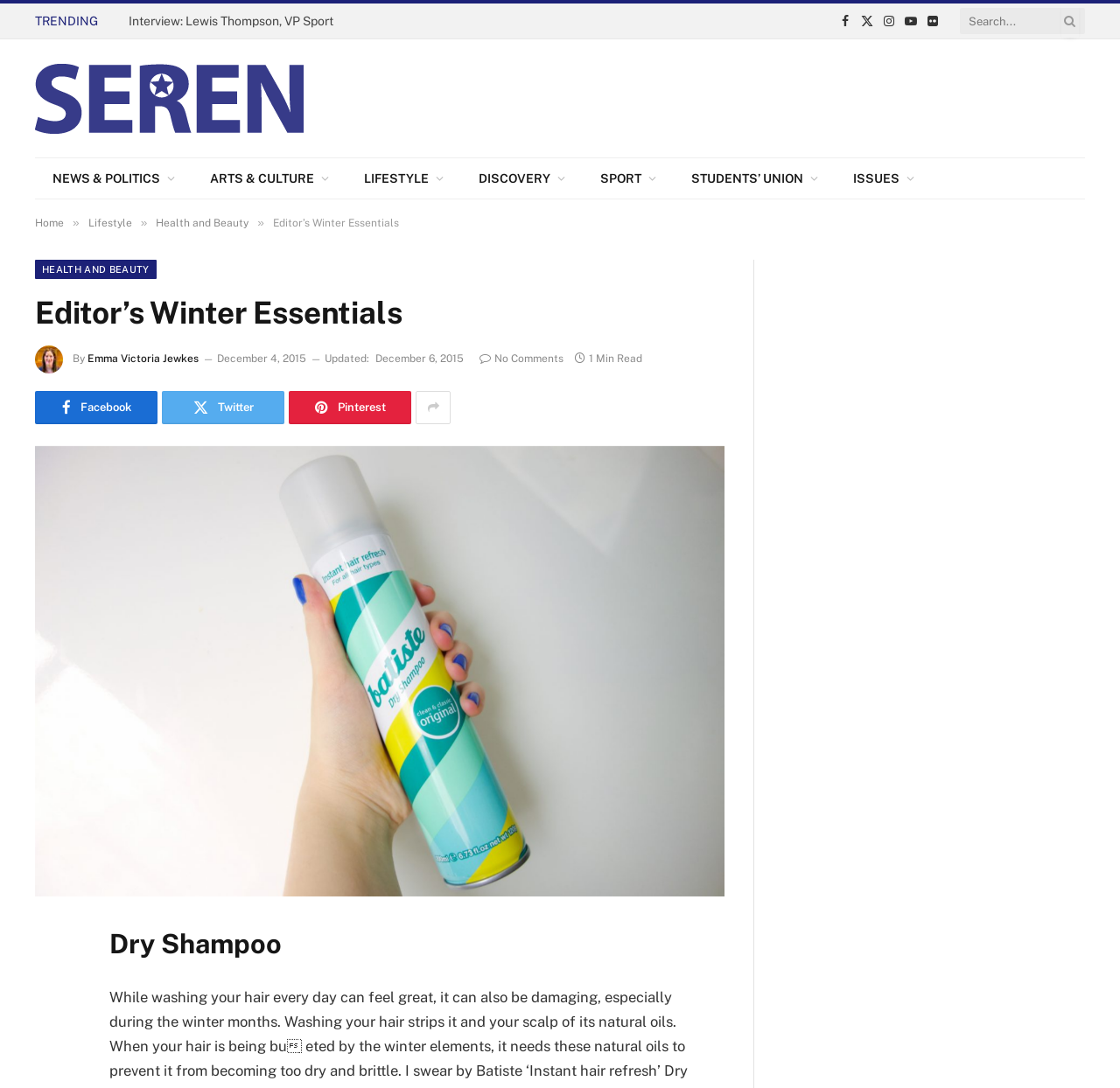Offer a comprehensive description of the webpage’s content and structure.

The webpage is about Editor's Winter Essentials, specifically focusing on health and beauty. At the top, there is a navigation bar with links to social media platforms, a search bar, and a logo of Seren. Below the navigation bar, there are six main categories: NEWS & POLITICS, ARTS & CULTURE, LIFESTYLE, DISCOVERY, SPORT, and STUDENTS' UNION.

The main content of the page is an article titled "Editor's Winter Essentials" with a heading and a subheading. The article is written by Emma Victoria Jewkes and was published on December 4, 2015, with an update on December 6, 2015. The article has a reading time of 1 minute.

On the left side of the article, there is a small image of Emma Victoria Jewkes. Below the article, there are social media sharing links and a "SHARE" button. The article itself is divided into sections, with the first section titled "Dry Shampoo".

There are several images on the page, including the Seren logo, the author's image, and an image related to the article content. The overall layout is organized, with clear headings and concise text.